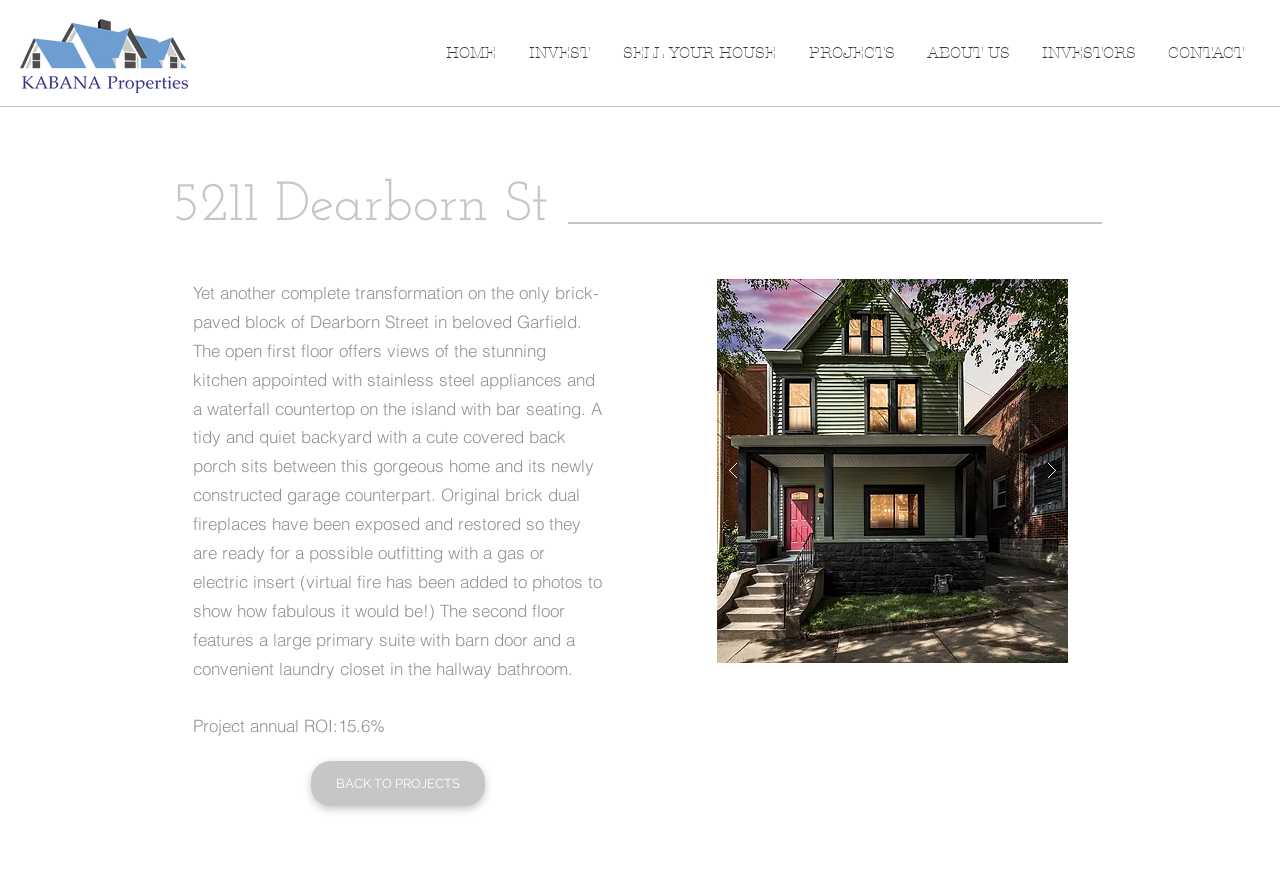Give a one-word or short phrase answer to the question: 
How many images are in the slideshow gallery?

18